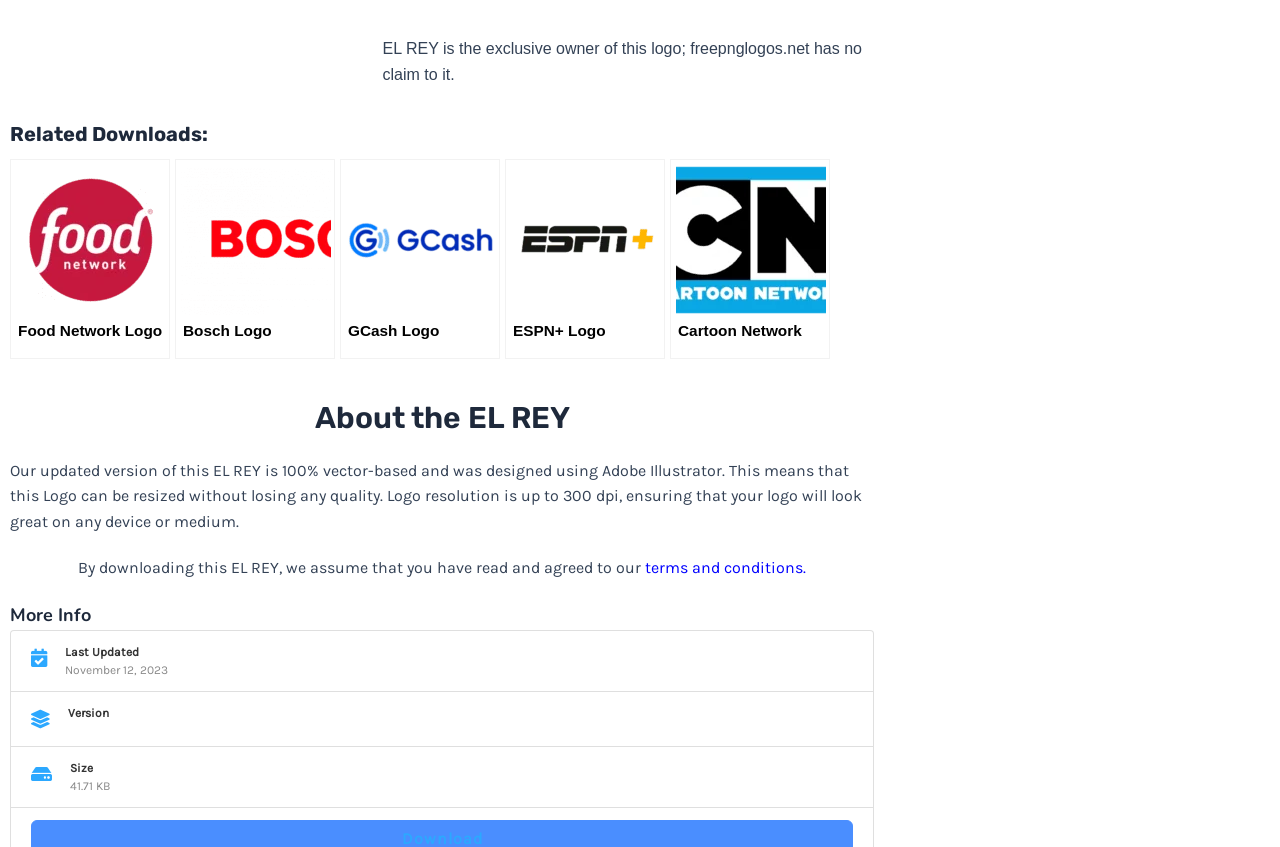Please identify the bounding box coordinates of the element I need to click to follow this instruction: "Download Food Network Logo".

[0.008, 0.188, 0.133, 0.424]